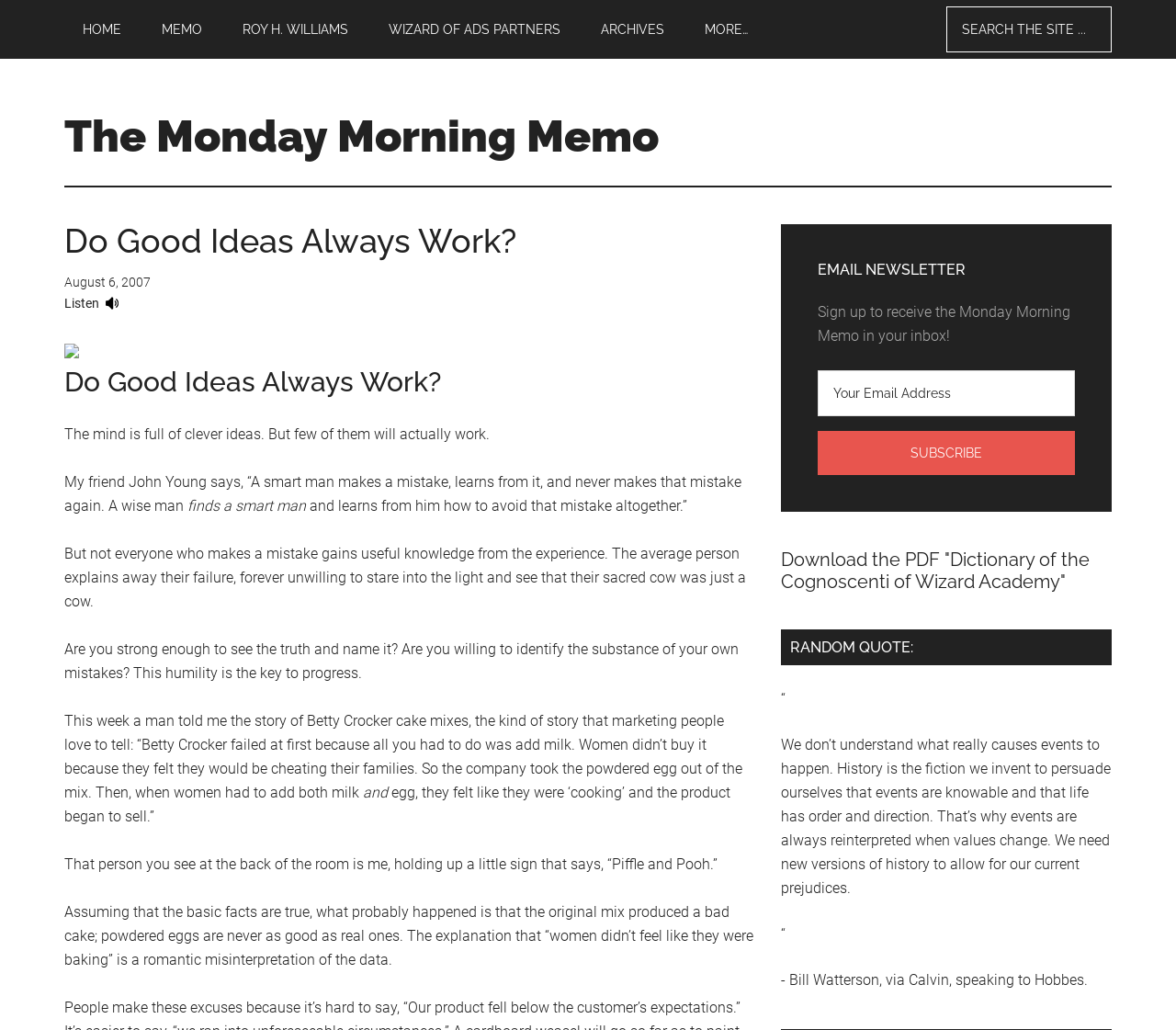Create an elaborate caption that covers all aspects of the webpage.

This webpage is an article titled "Do Good Ideas Always Work?" from "The Monday Morning Memo". At the top, there is a navigation bar with 7 links: "HOME", "MEMO", "ROY H. WILLIAMS", "WIZARD OF ADS PARTNERS", "ARCHIVES", "MORE…", and a search bar on the right side. Below the navigation bar, there is a header section with the title "The Monday Morning Memo" and a date "August 6, 2007". 

The main content of the article is divided into several paragraphs, starting with a question "Do Good Ideas Always Work?" followed by a quote from John Young. The article discusses the importance of learning from mistakes and identifying the substance of one's own mistakes. It also shares a story about Betty Crocker cake mixes and provides a critical analysis of the story. 

On the right side of the article, there are three sections: "EMAIL NEWSLETTER" where users can sign up to receive the Monday Morning Memo in their inbox, "Download the PDF 'Dictionary of the Cognoscenti of Wizard Academy'", and "RANDOM QUOTE:" with a quote from Bill Watterson.